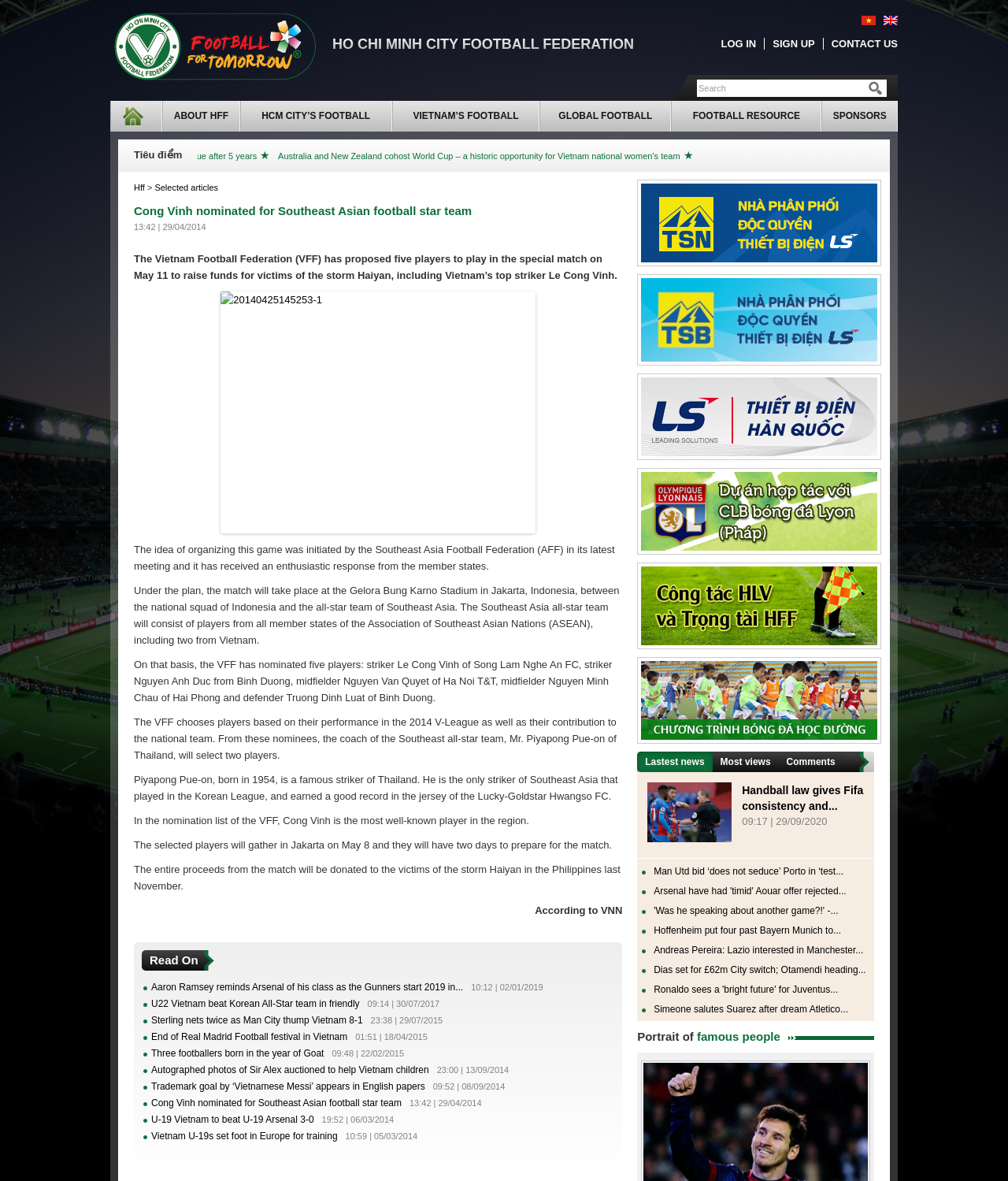Determine the bounding box coordinates of the clickable element to achieve the following action: 'Search for something in the search box'. Provide the coordinates as four float values between 0 and 1, formatted as [left, top, right, bottom].

[0.693, 0.068, 0.854, 0.081]